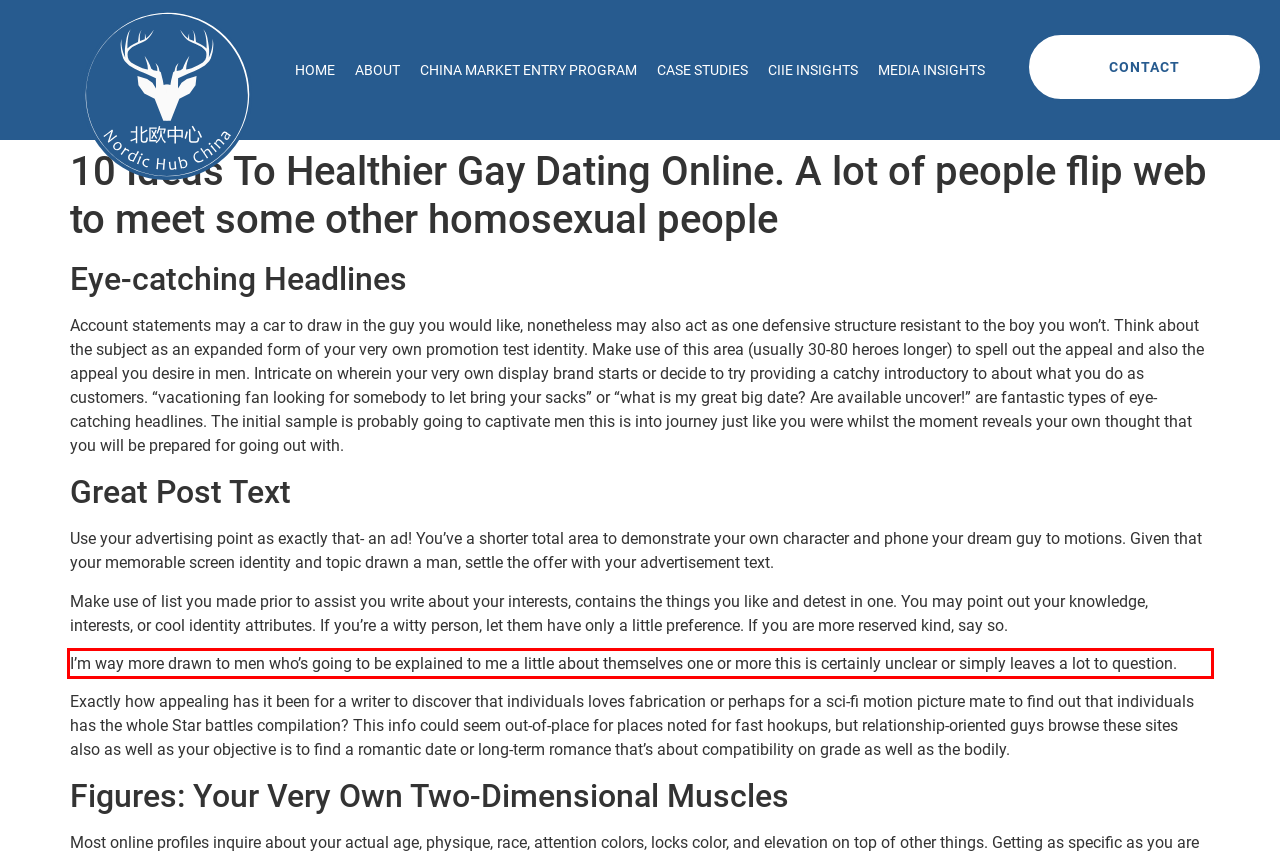Perform OCR on the text inside the red-bordered box in the provided screenshot and output the content.

I’m way more drawn to men who’s going to be explained to me a little about themselves one or more this is certainly unclear or simply leaves a lot to question.